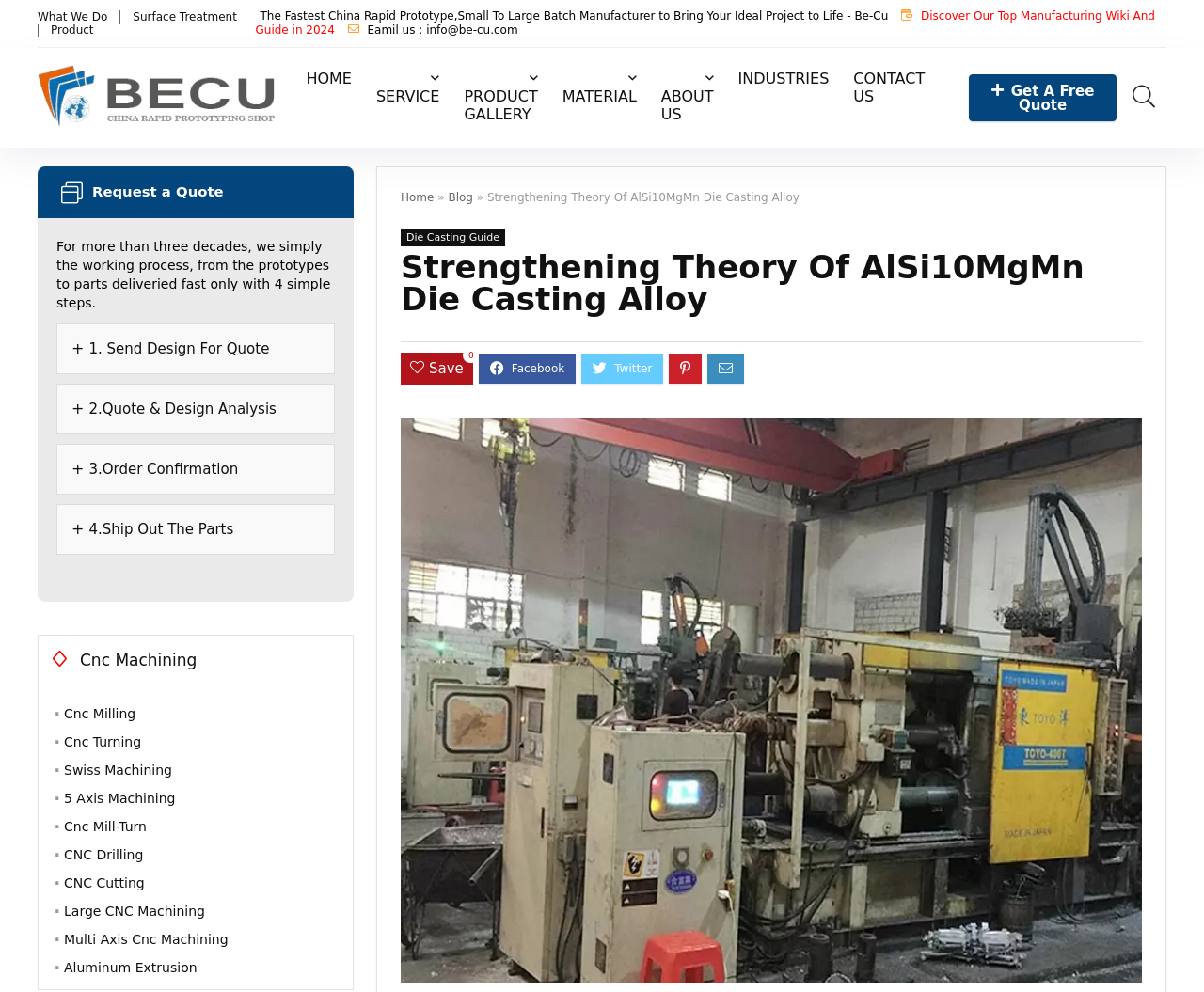Find the bounding box coordinates of the element to click in order to complete the given instruction: "Get a free quote."

[0.805, 0.075, 0.927, 0.122]